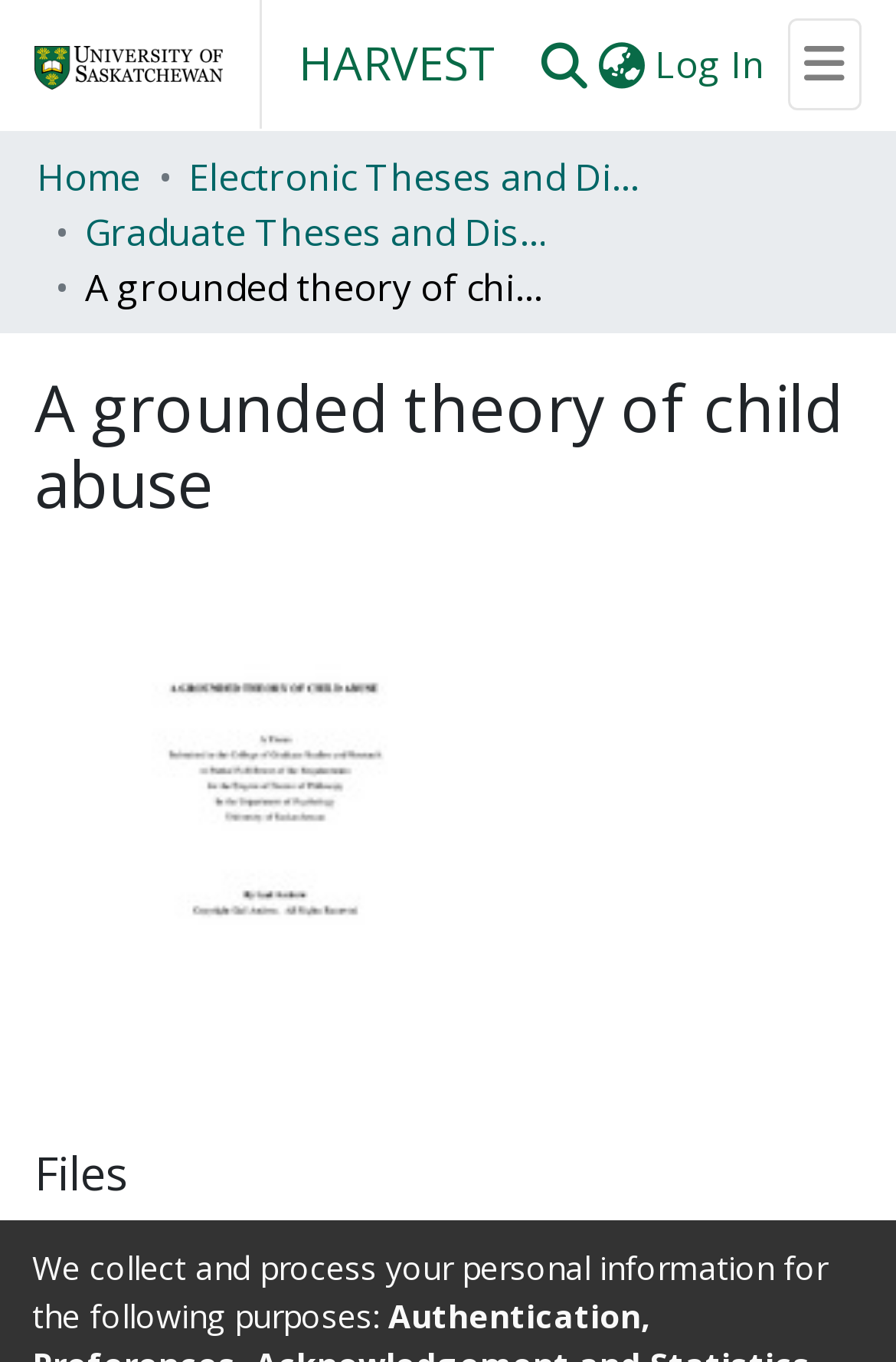Find the bounding box coordinates for the HTML element specified by: "alt="Repository logo"".

[0.038, 0.013, 0.249, 0.081]